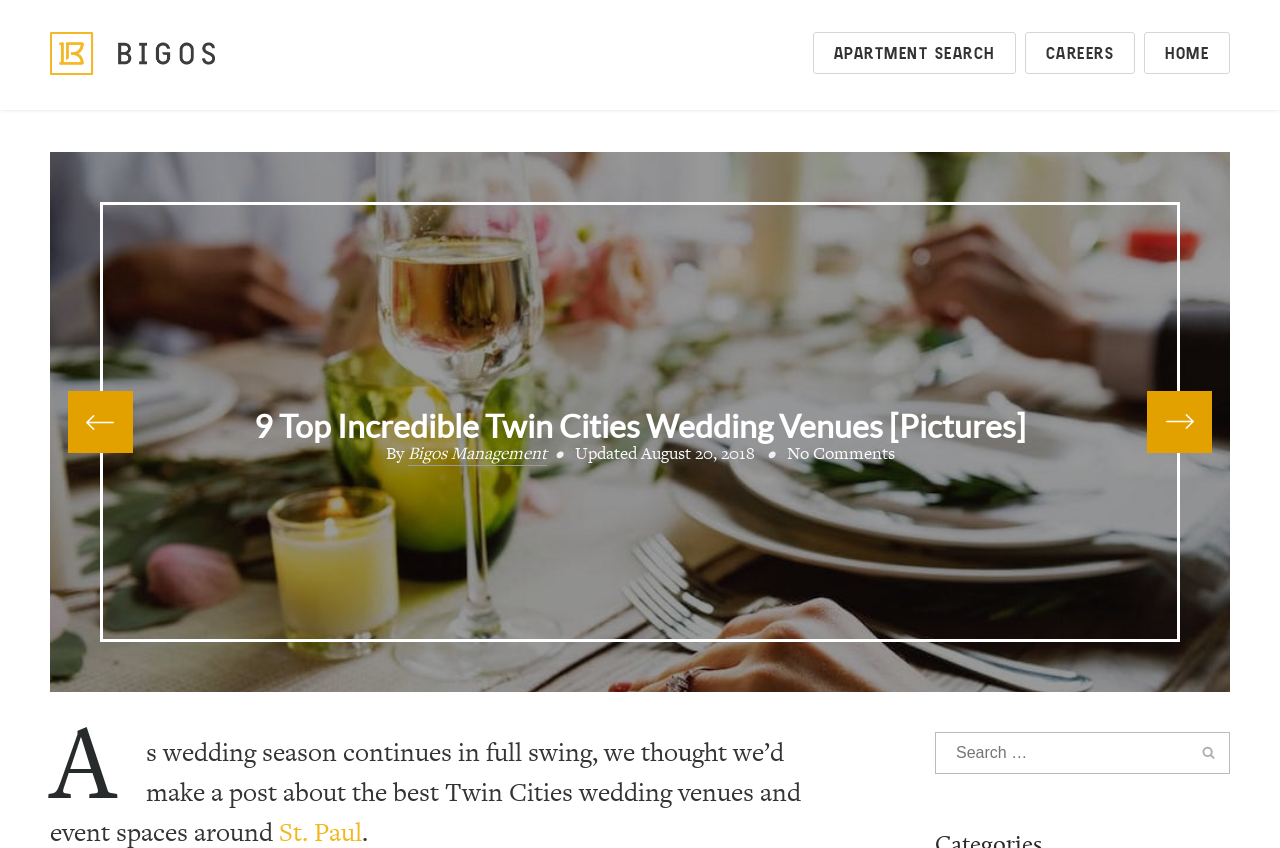Can you find and provide the main heading text of this webpage?

9 Top Incredible Twin Cities Wedding Venues [Pictures]